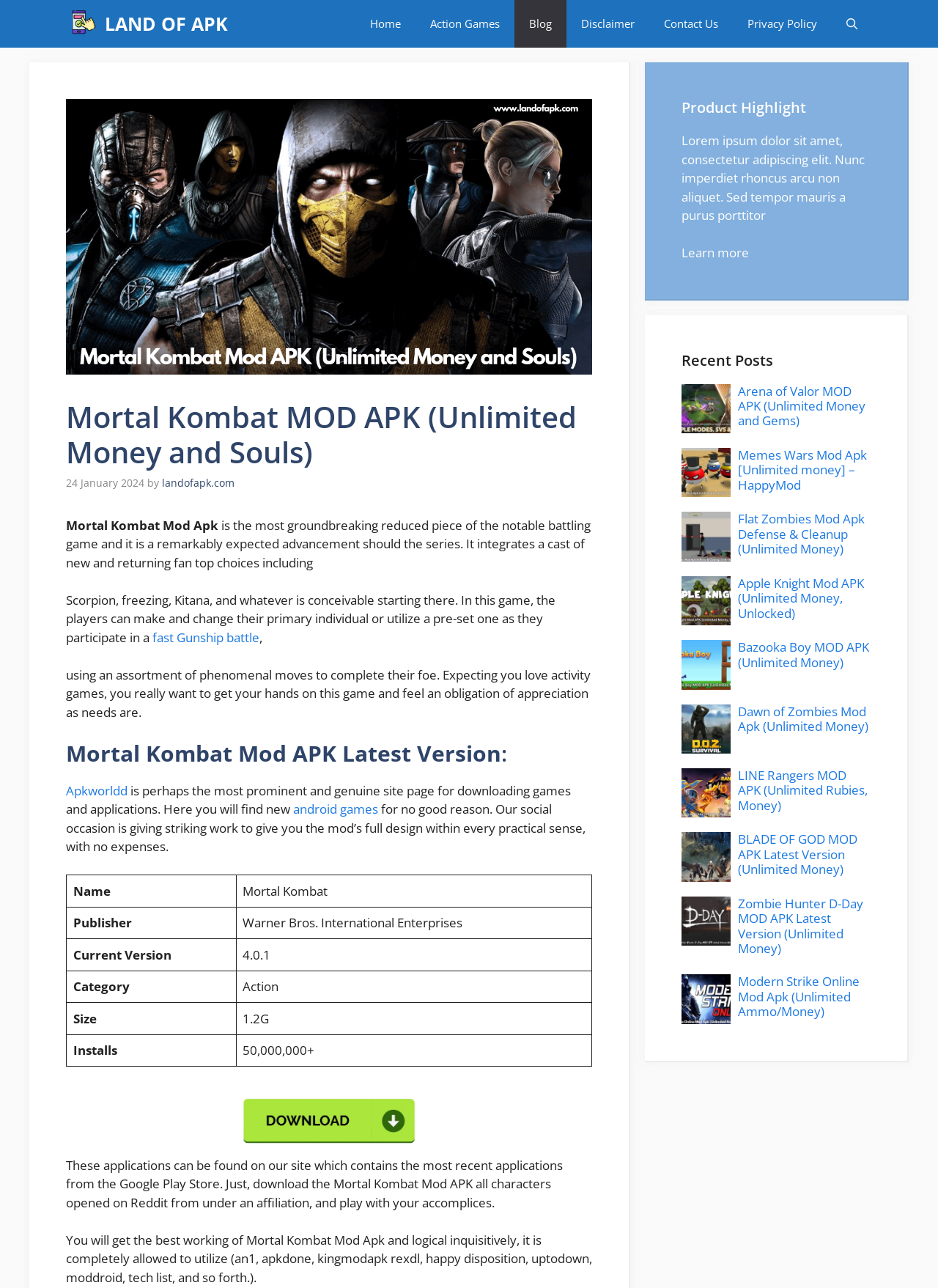Determine the bounding box coordinates for the area that needs to be clicked to fulfill this task: "Open the search". The coordinates must be given as four float numbers between 0 and 1, i.e., [left, top, right, bottom].

[0.887, 0.0, 0.93, 0.037]